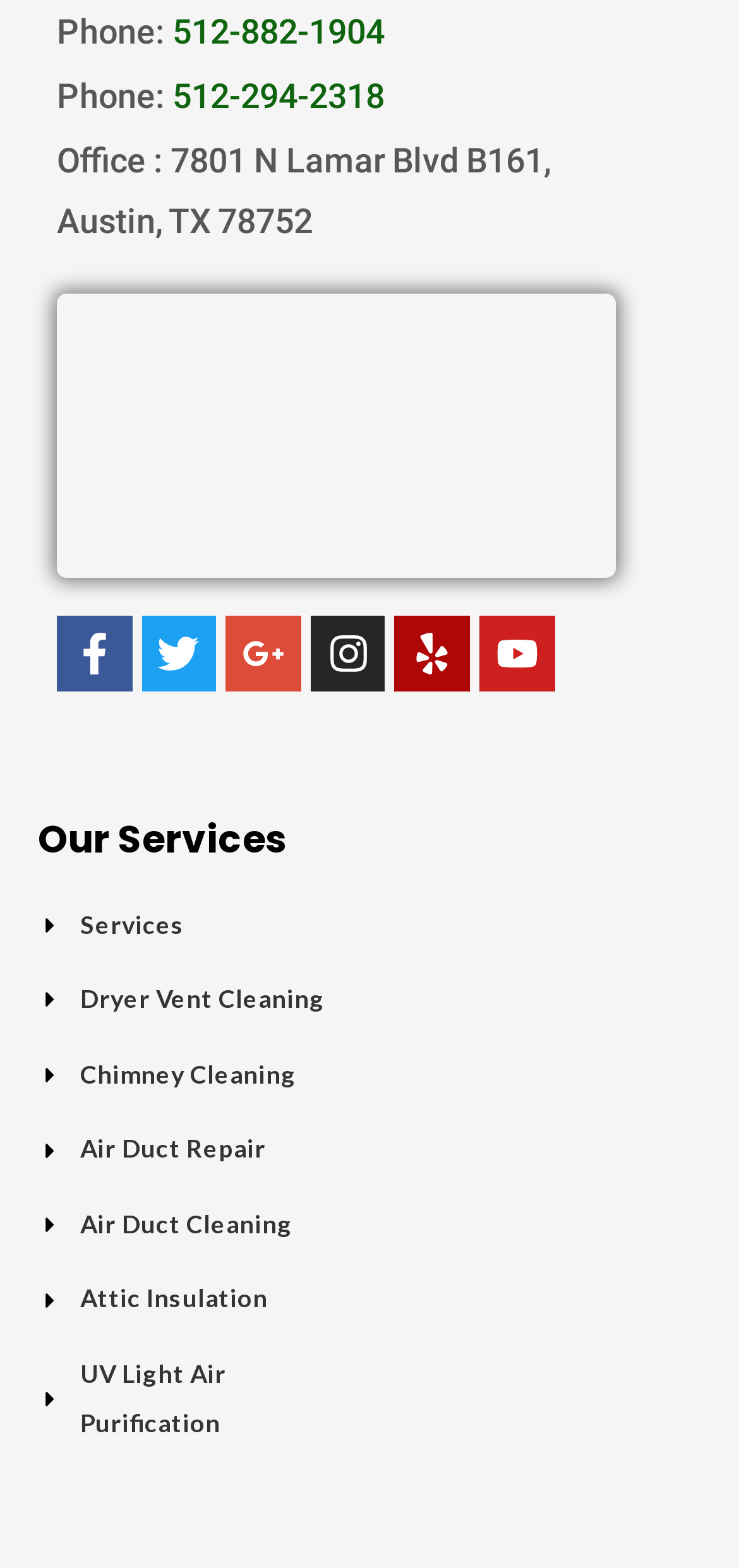Identify the bounding box coordinates of the clickable region to carry out the given instruction: "Explore UV Light Air Purification services".

[0.051, 0.861, 0.5, 0.923]